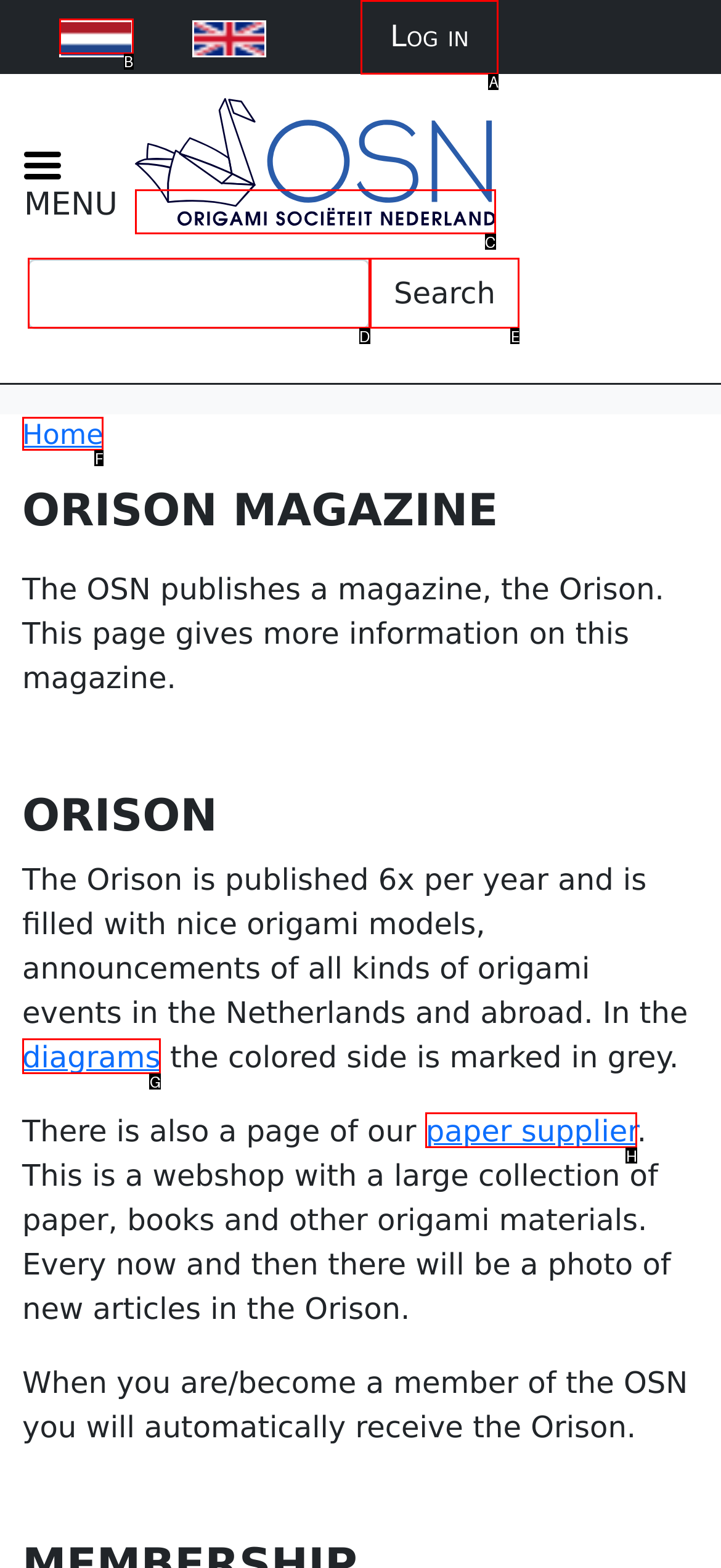Determine which option fits the following description: Search
Answer with the corresponding option's letter directly.

E